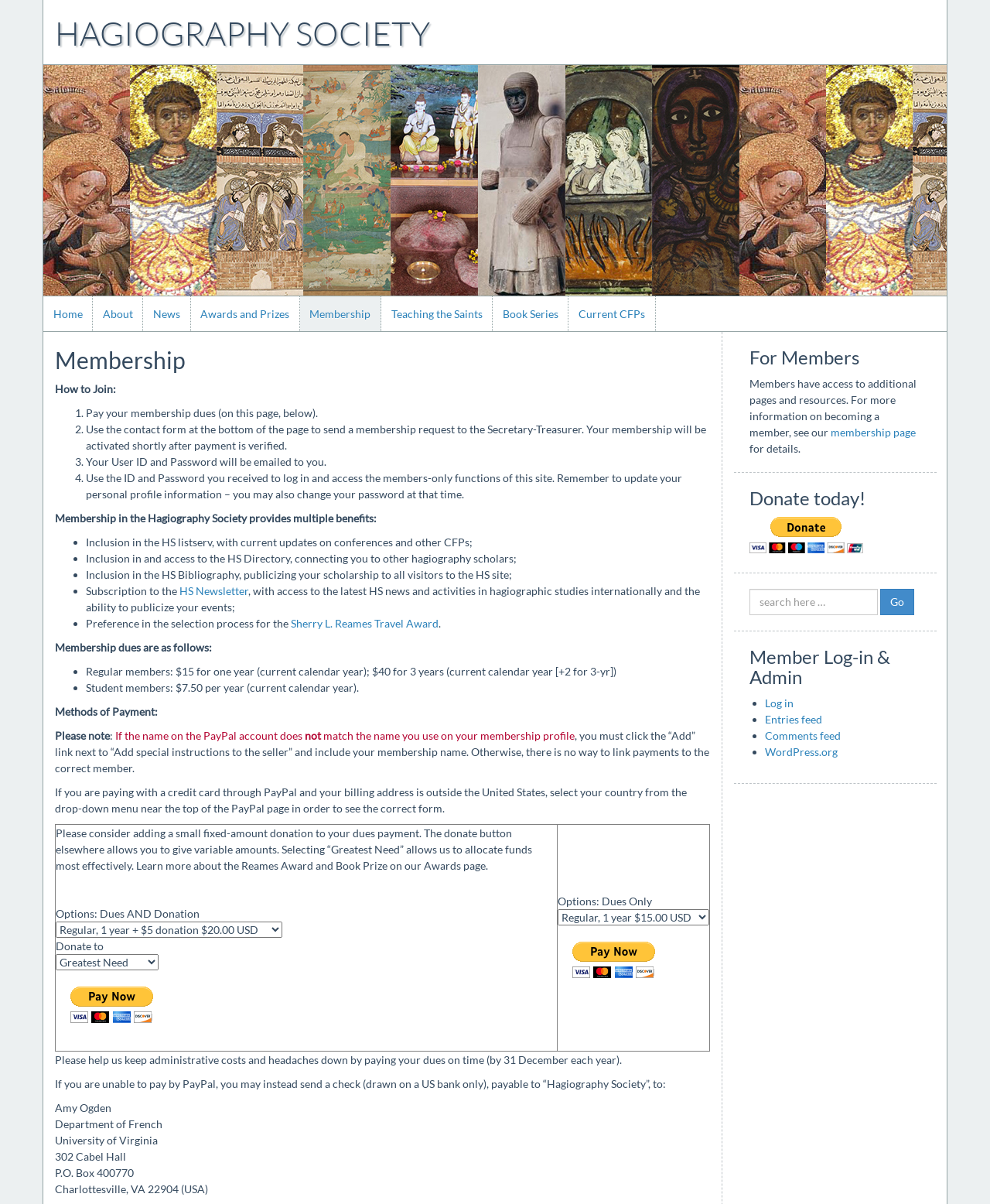Specify the bounding box coordinates of the element's region that should be clicked to achieve the following instruction: "Click the 'membership page' link". The bounding box coordinates consist of four float numbers between 0 and 1, in the format [left, top, right, bottom].

[0.839, 0.352, 0.925, 0.366]